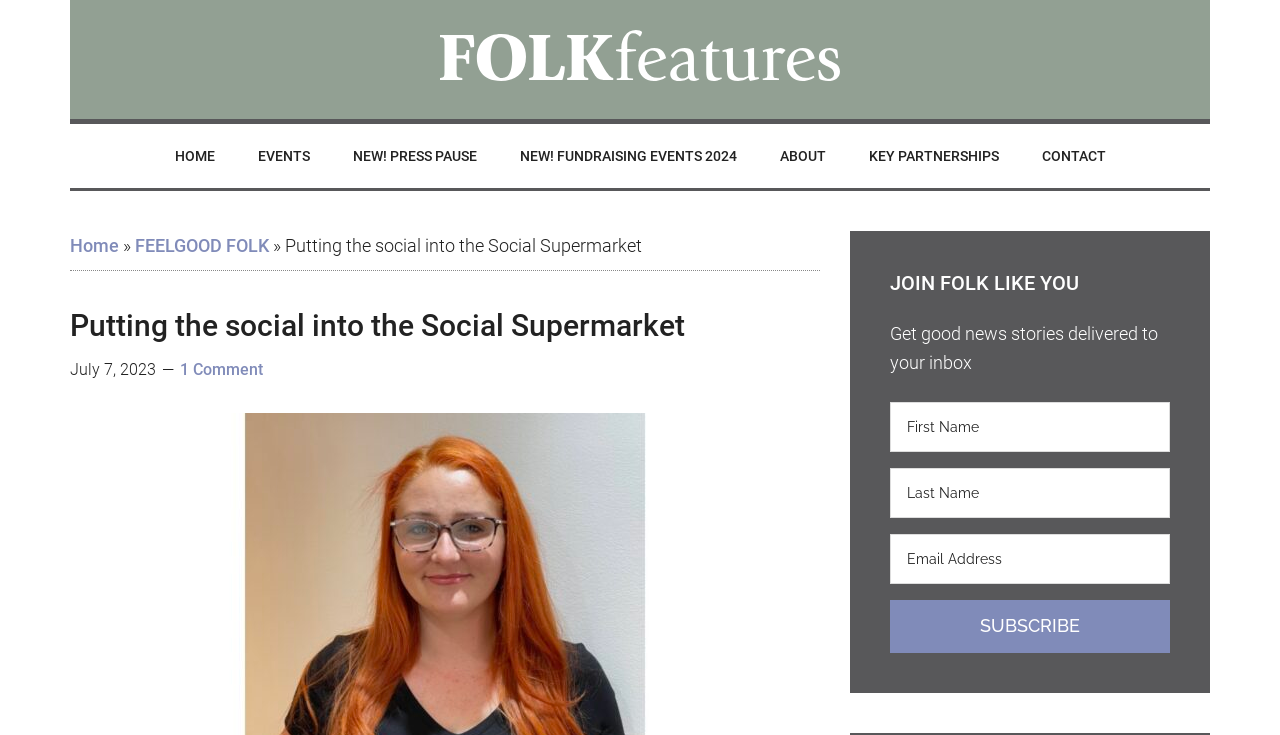What is the date of the article?
Based on the visual information, provide a detailed and comprehensive answer.

I found a time element with the text 'July 7, 2023' near the heading 'Putting the social into the Social Supermarket'. This suggests that the article was published on this date.